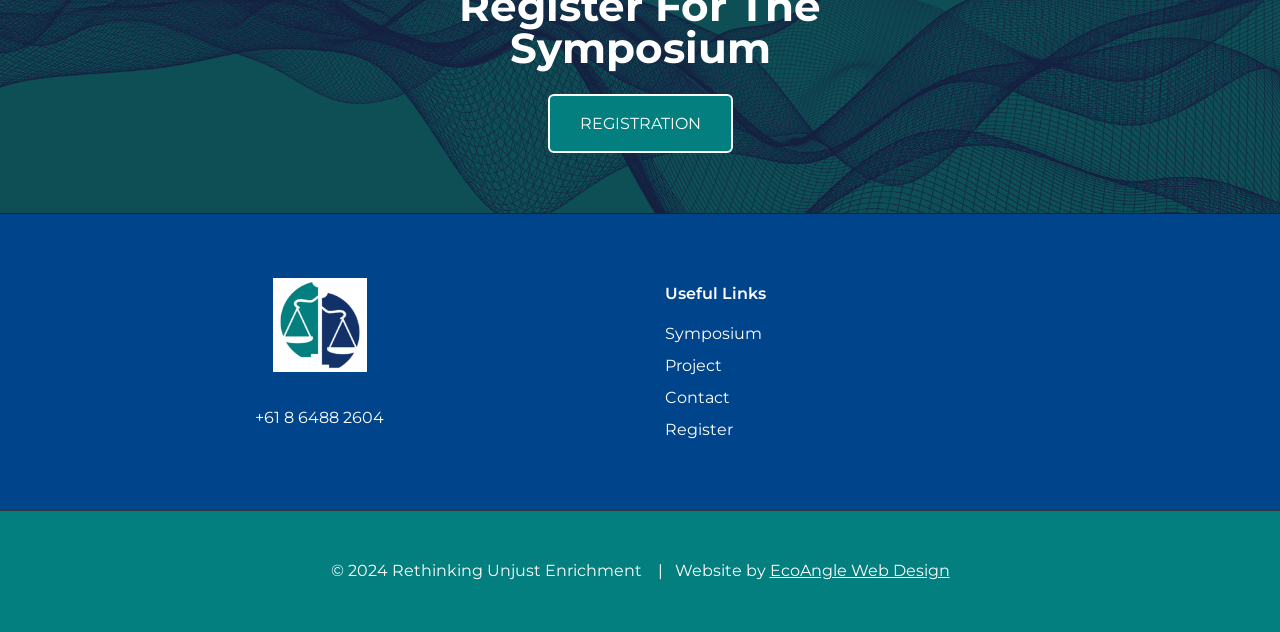What is the topmost link on the webpage?
Please look at the screenshot and answer in one word or a short phrase.

REGISTRATION